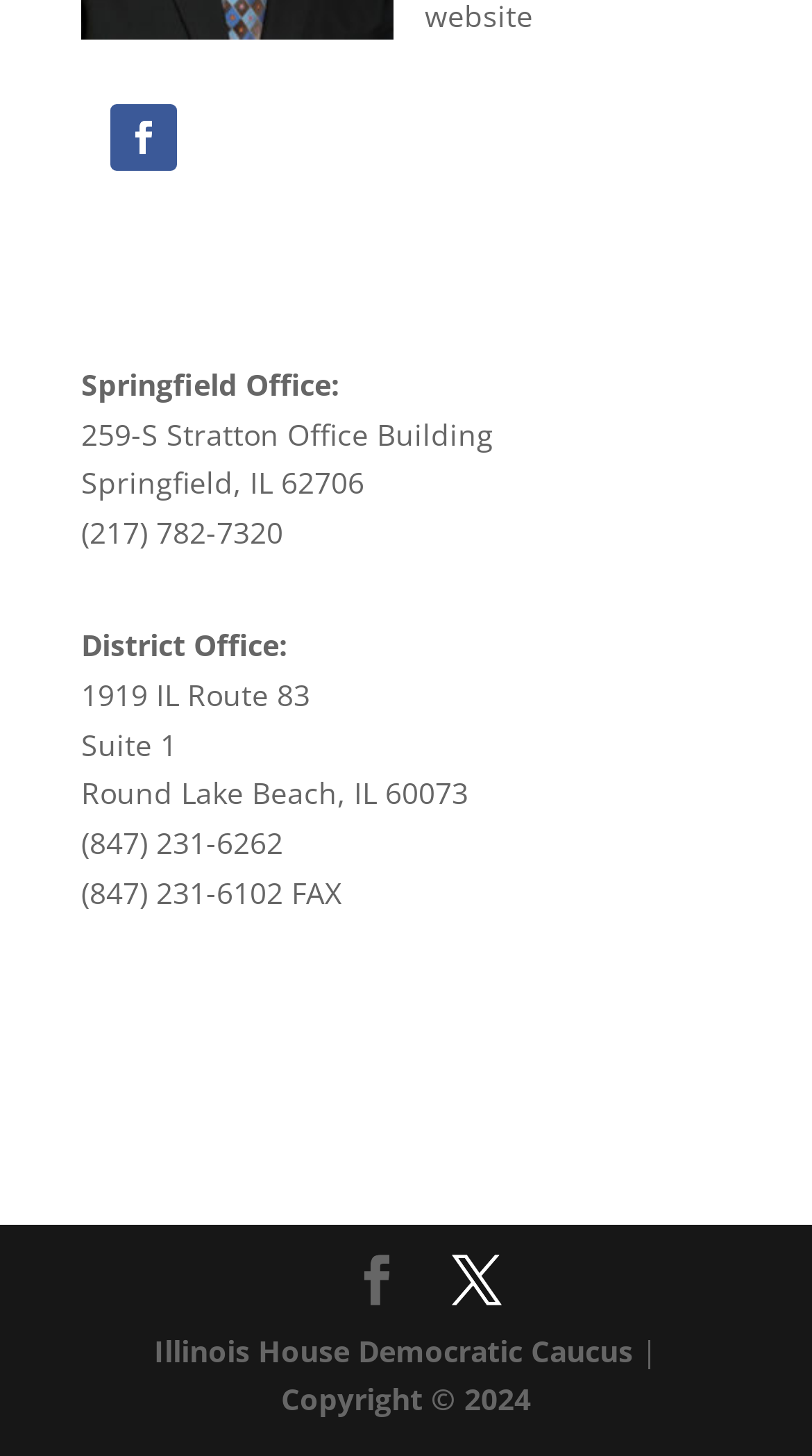Please determine the bounding box coordinates for the UI element described here. Use the format (top-left x, top-left y, bottom-right x, bottom-right y) with values bounded between 0 and 1: Illinois House Democratic Caucus

[0.19, 0.914, 0.779, 0.941]